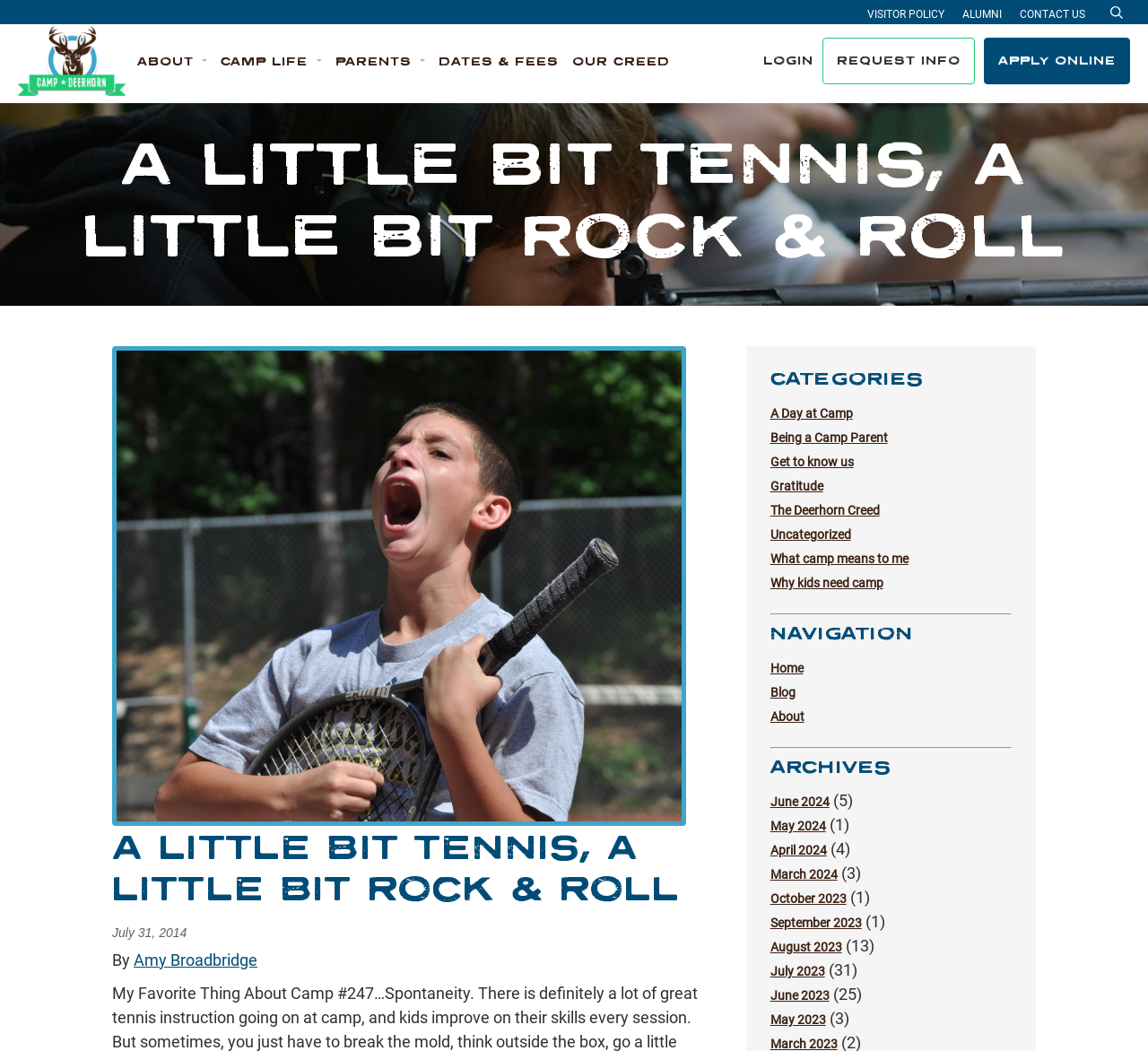Analyze and describe the webpage in a detailed narrative.

This webpage appears to be a blog or news article page from a summer camp website. At the top, there is a navigation menu with links to "ABOUT", "CAMP LIFE", "PARENTS", "DATES & FEES", "OUR CREED", "LOGIN", "REQUEST INFO", and "APPLY ONLINE". Below the navigation menu, there is a search bar at the top right corner.

The main content of the page is a blog post titled "My Favorite Thing About Camp #247…Spontaneity". The post is dated July 31, 2014, and is written by Amy Broadbridge. The post's content is not explicitly described, but it seems to discuss the importance of spontaneity at summer camp.

To the right of the blog post, there are several sections. The first section is titled "CATEGORIES" and lists various categories such as "A Day at Camp", "Being a Camp Parent", and "The Deerhorn Creed". Below this section, there is a "NAVIGATION" section with links to "Home", "Blog", and "About". Further down, there is an "ARCHIVES" section that lists monthly archives from June 2024 to March 2023, with the number of posts in each month indicated in parentheses.

At the very bottom of the page, there are additional links to "VISITOR POLICY", "ALUMNI", and "CONTACT US".